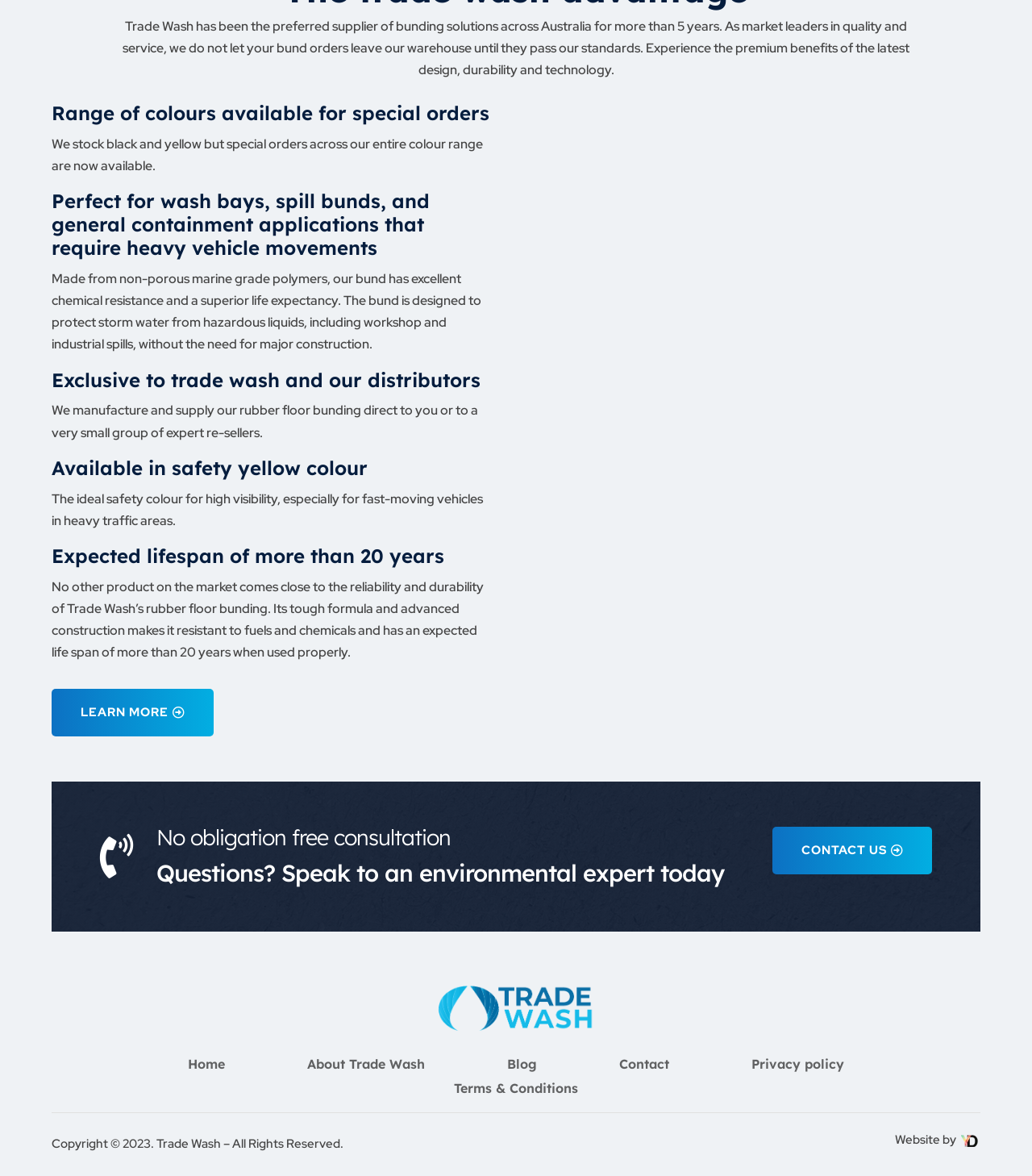Give the bounding box coordinates for the element described as: "CONTACT US".

[0.748, 0.703, 0.903, 0.743]